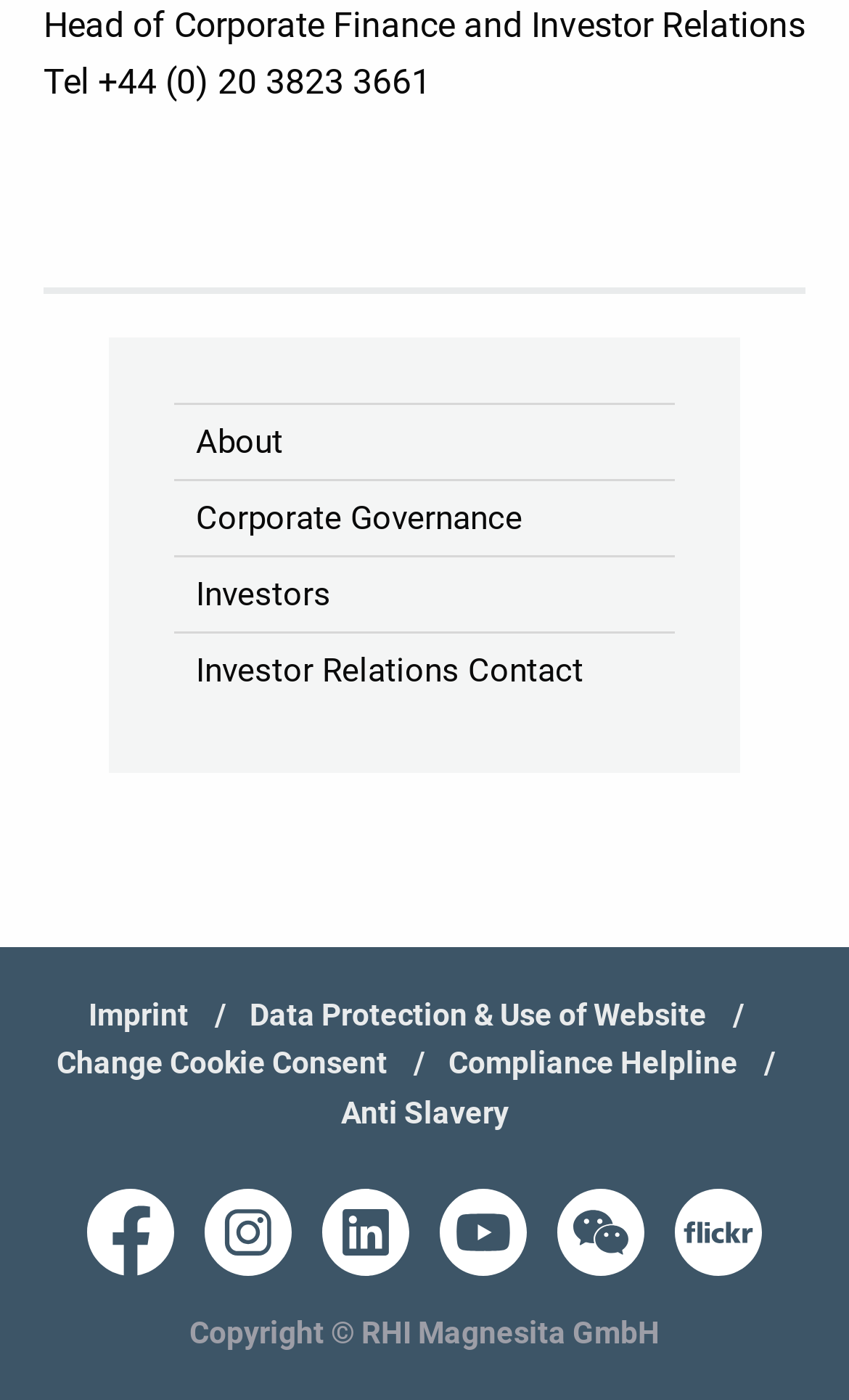Determine the bounding box coordinates of the element's region needed to click to follow the instruction: "Visit Imprint page". Provide these coordinates as four float numbers between 0 and 1, formatted as [left, top, right, bottom].

[0.104, 0.712, 0.222, 0.737]